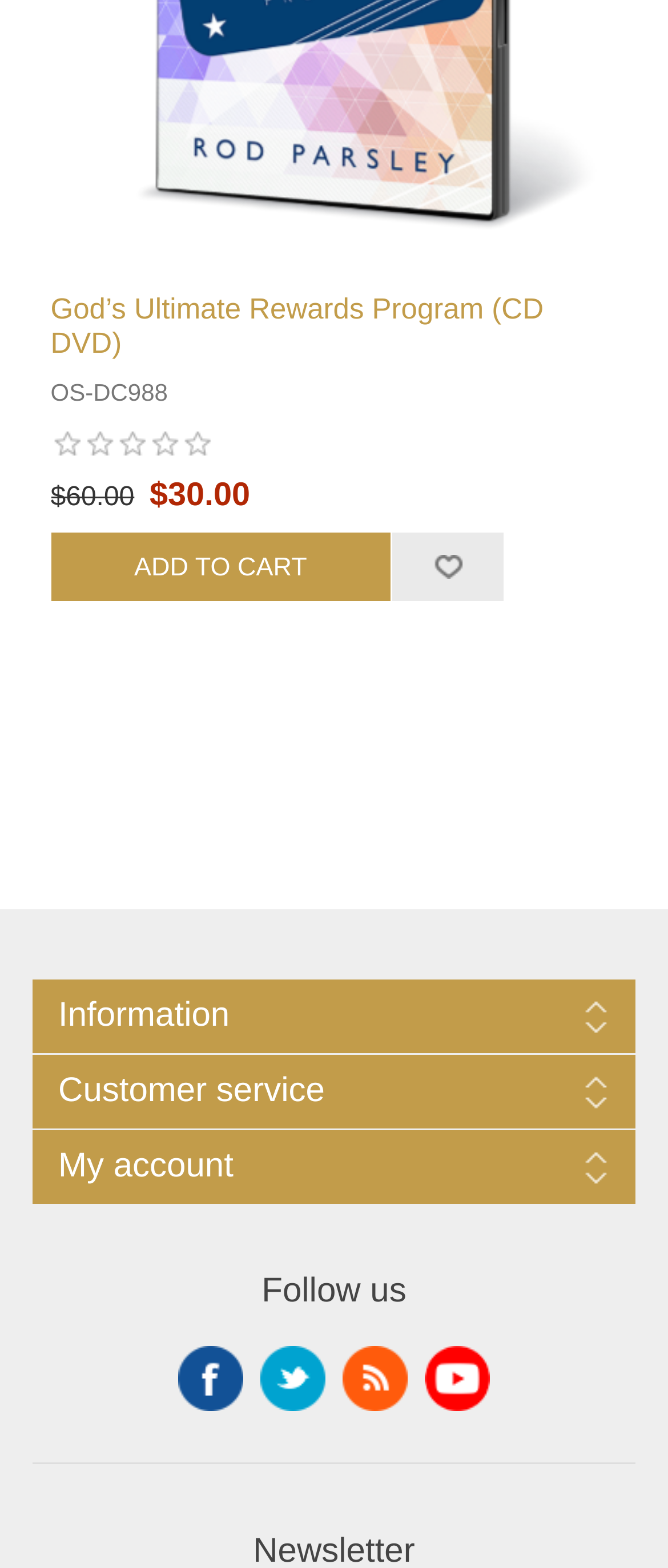How many reviews does the product have?
Answer the question in as much detail as possible.

The number of reviews for the product is mentioned on the webpage as '0 review(s)', which is displayed below the product name.